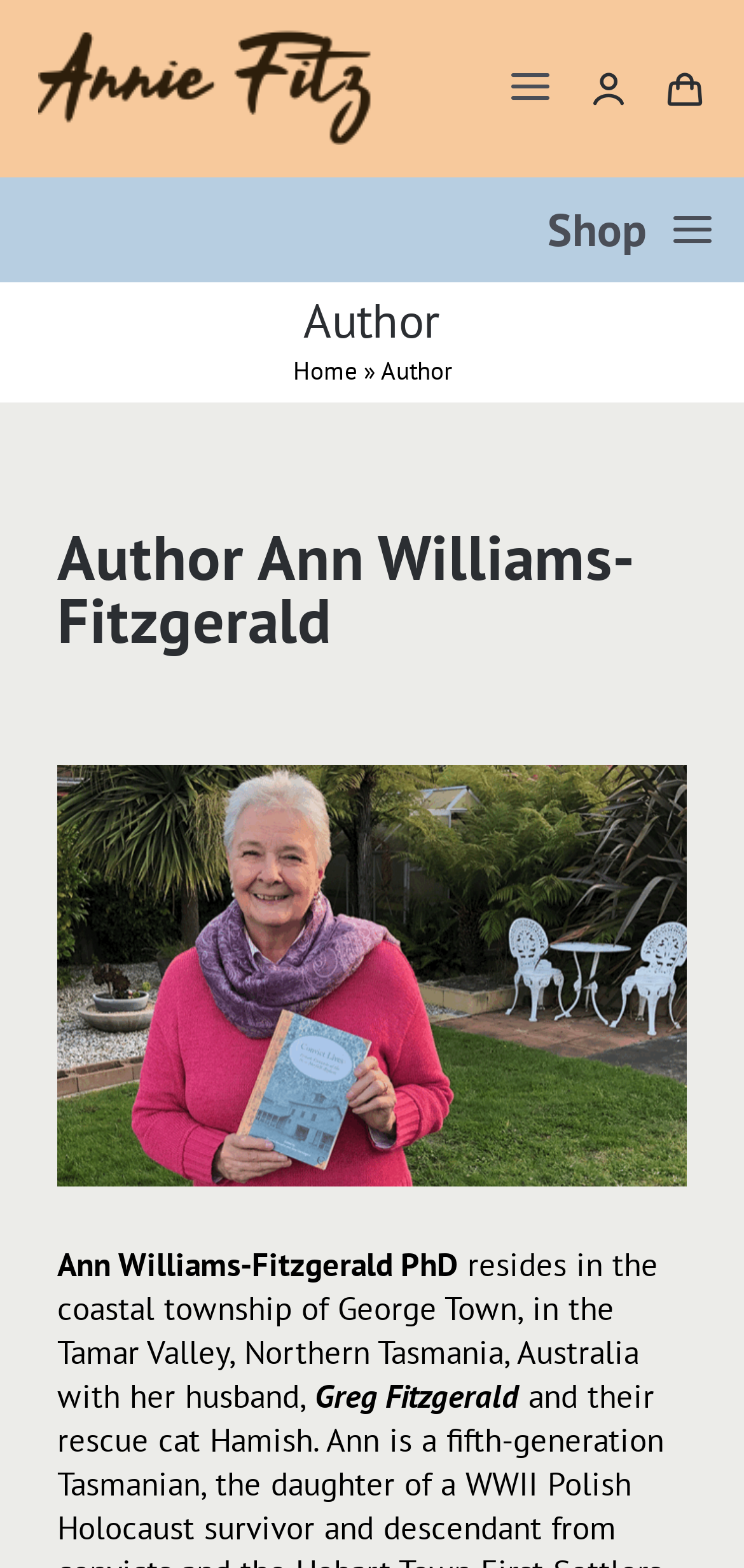Find the bounding box coordinates for the element described here: "Toggle Navigation".

[0.682, 0.027, 0.744, 0.085]